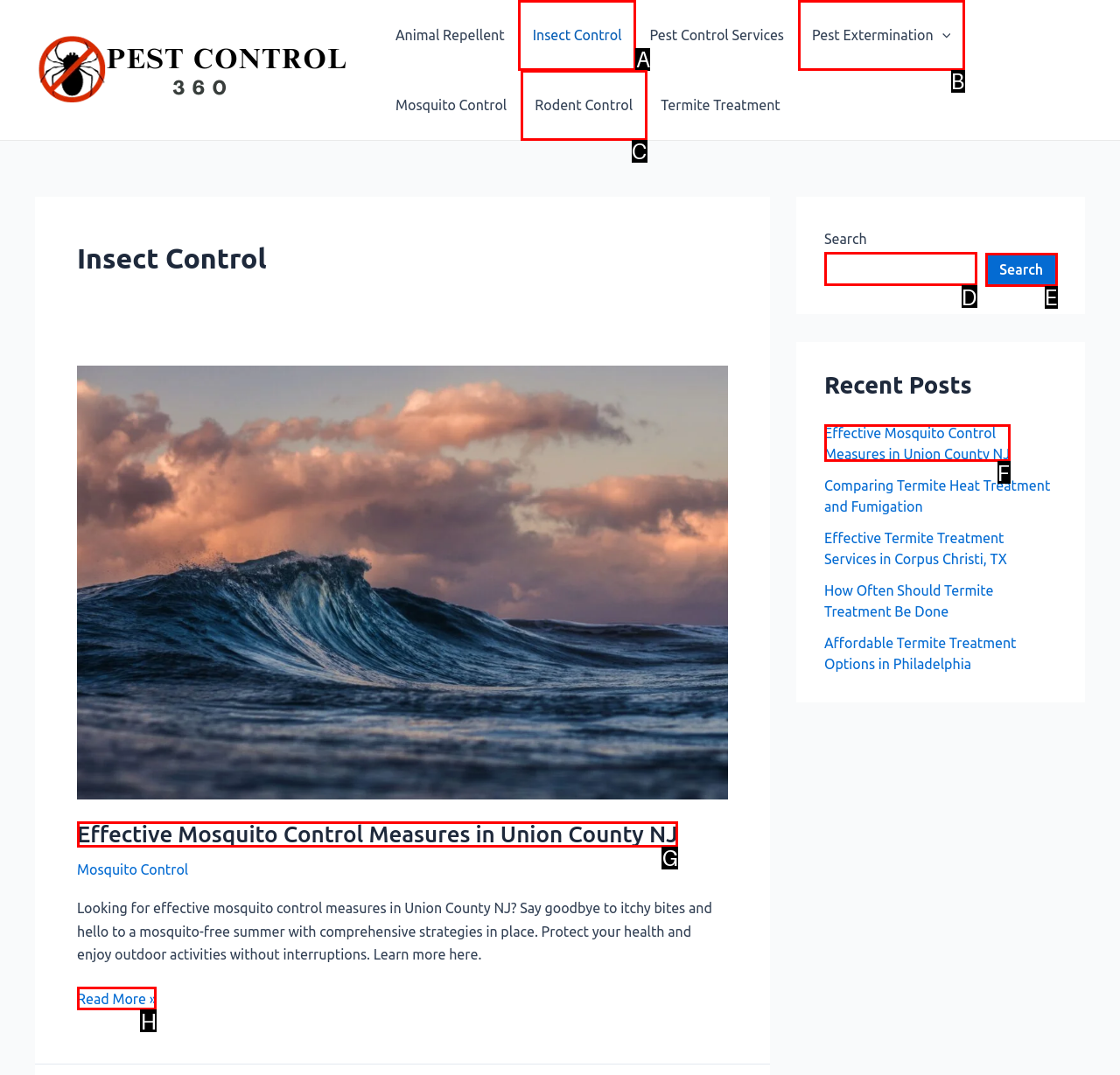Determine which HTML element should be clicked to carry out the following task: Search for something Respond with the letter of the appropriate option.

D